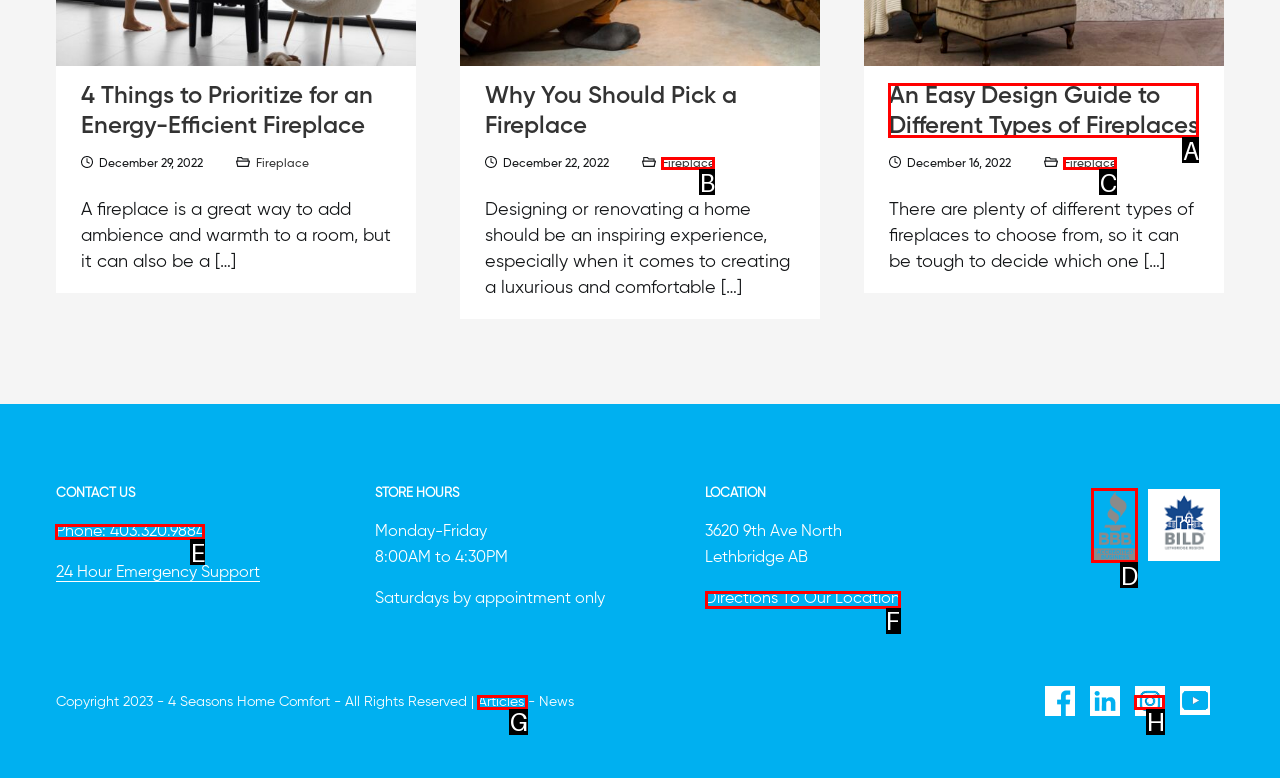Identify the HTML element to click to execute this task: Contact us through phone Respond with the letter corresponding to the proper option.

E